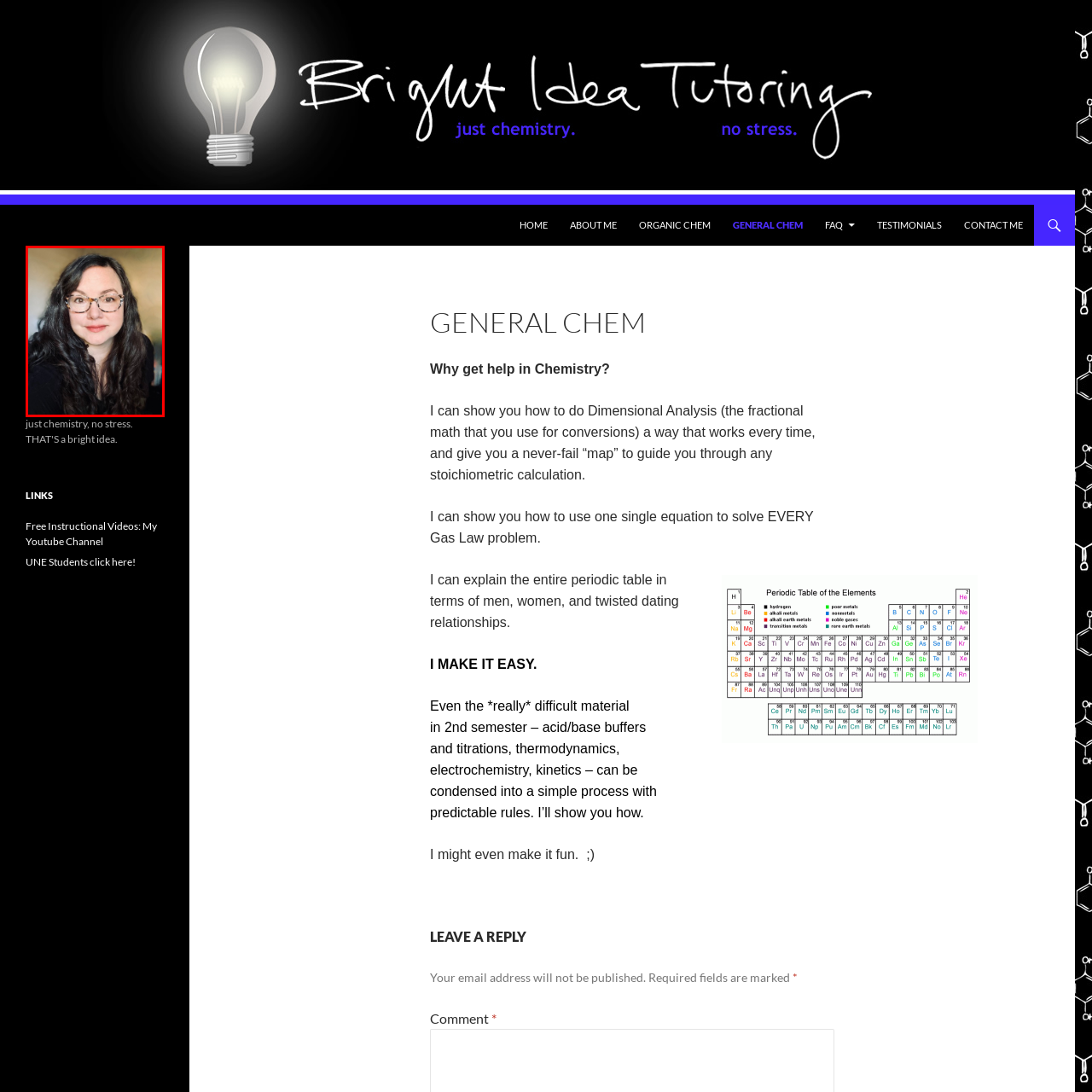Focus on the section encased in the red border, What is the tone of the woman's expression? Give your response as a single word or phrase.

warm